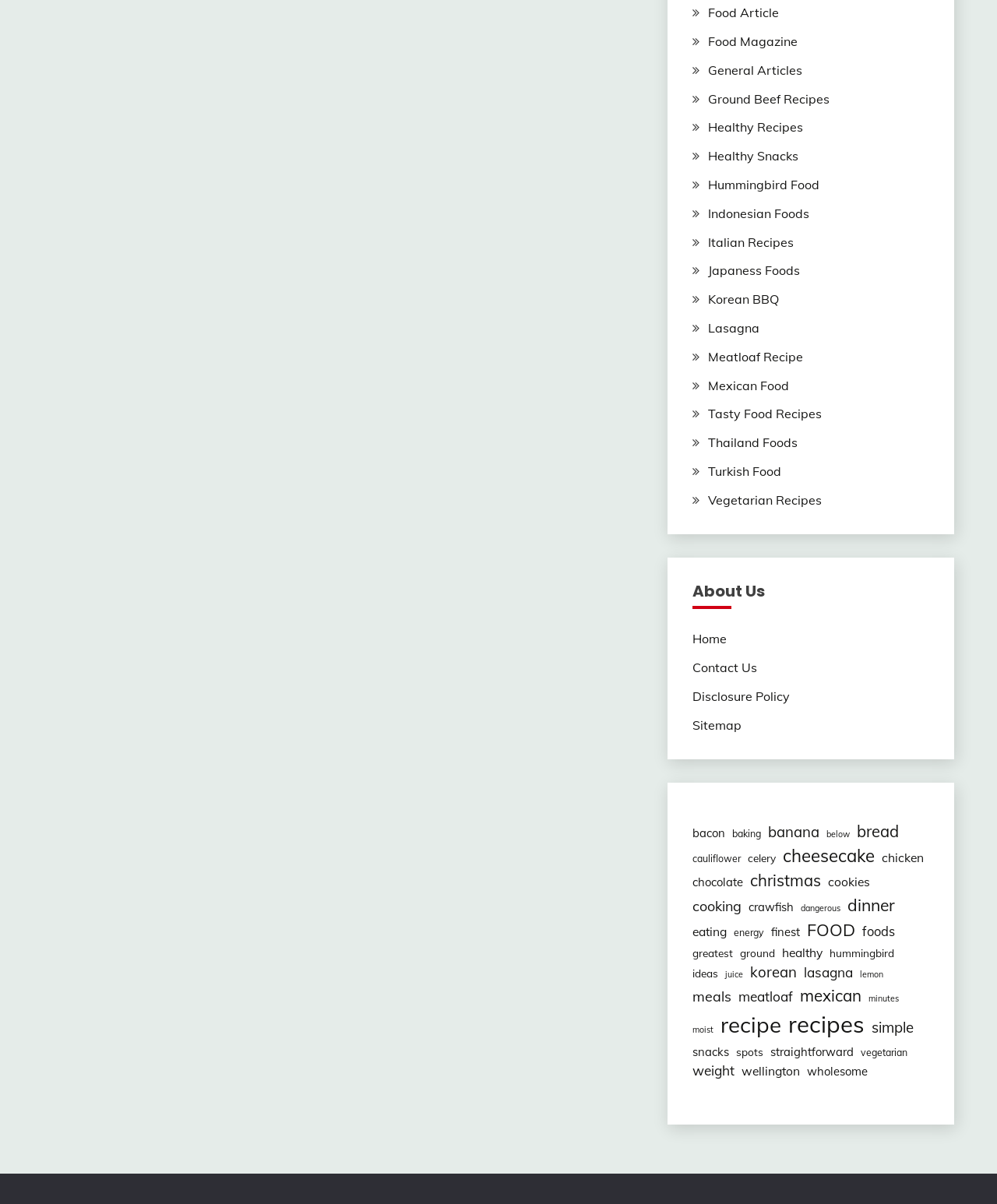What is the category of 'Food Article'? Analyze the screenshot and reply with just one word or a short phrase.

Food